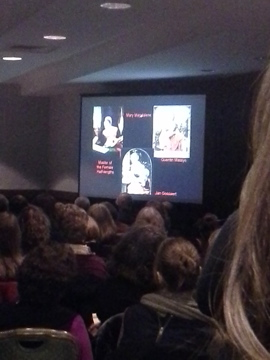What historical event influenced artistic shifts in Mary Magdalene’s portrayal?
Based on the screenshot, give a detailed explanation to answer the question.

The works displayed illustrate both traditional and recontextualized views of this biblical figure, highlighting the artistic shifts influenced by historical events such as the Council of Trent’s regulations on religious iconography. This event is mentioned in the caption as a factor that influenced the artistic representation of Mary Magdalene.